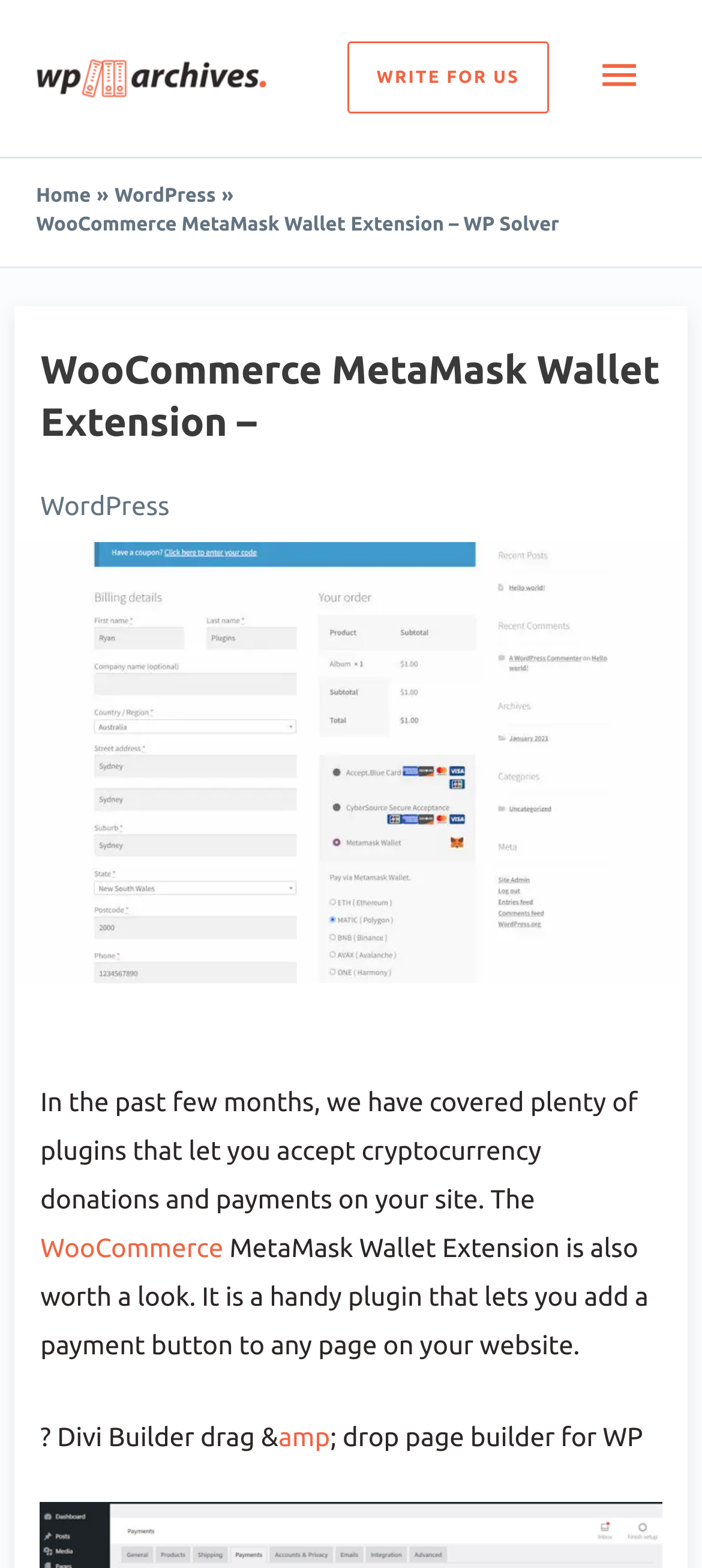Determine the bounding box for the UI element that matches this description: "WRITE FOR US".

[0.495, 0.027, 0.781, 0.073]